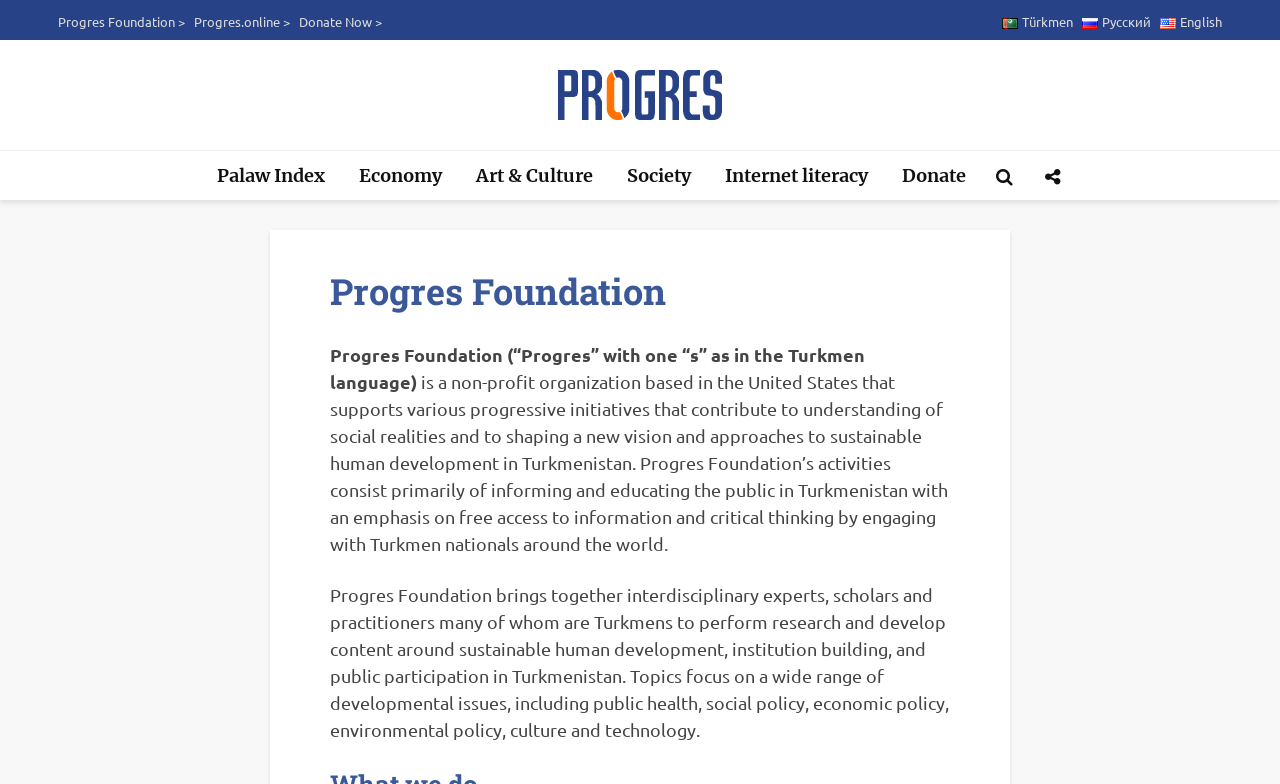Identify the bounding box coordinates of the area that should be clicked in order to complete the given instruction: "Visit Progres Foundation page". The bounding box coordinates should be four float numbers between 0 and 1, i.e., [left, top, right, bottom].

[0.045, 0.008, 0.145, 0.047]